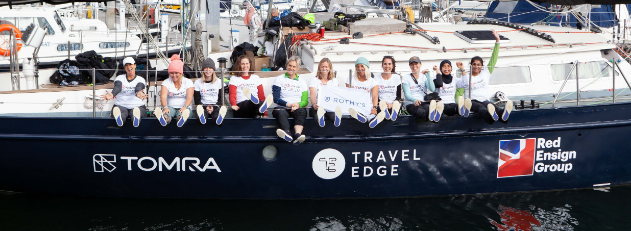What is the atmosphere in the marina?
Please provide an in-depth and detailed response to the question.

The caption describes the marina as 'bustling', which implies a lively and energetic atmosphere, adding to the sense of adventure and camaraderie.